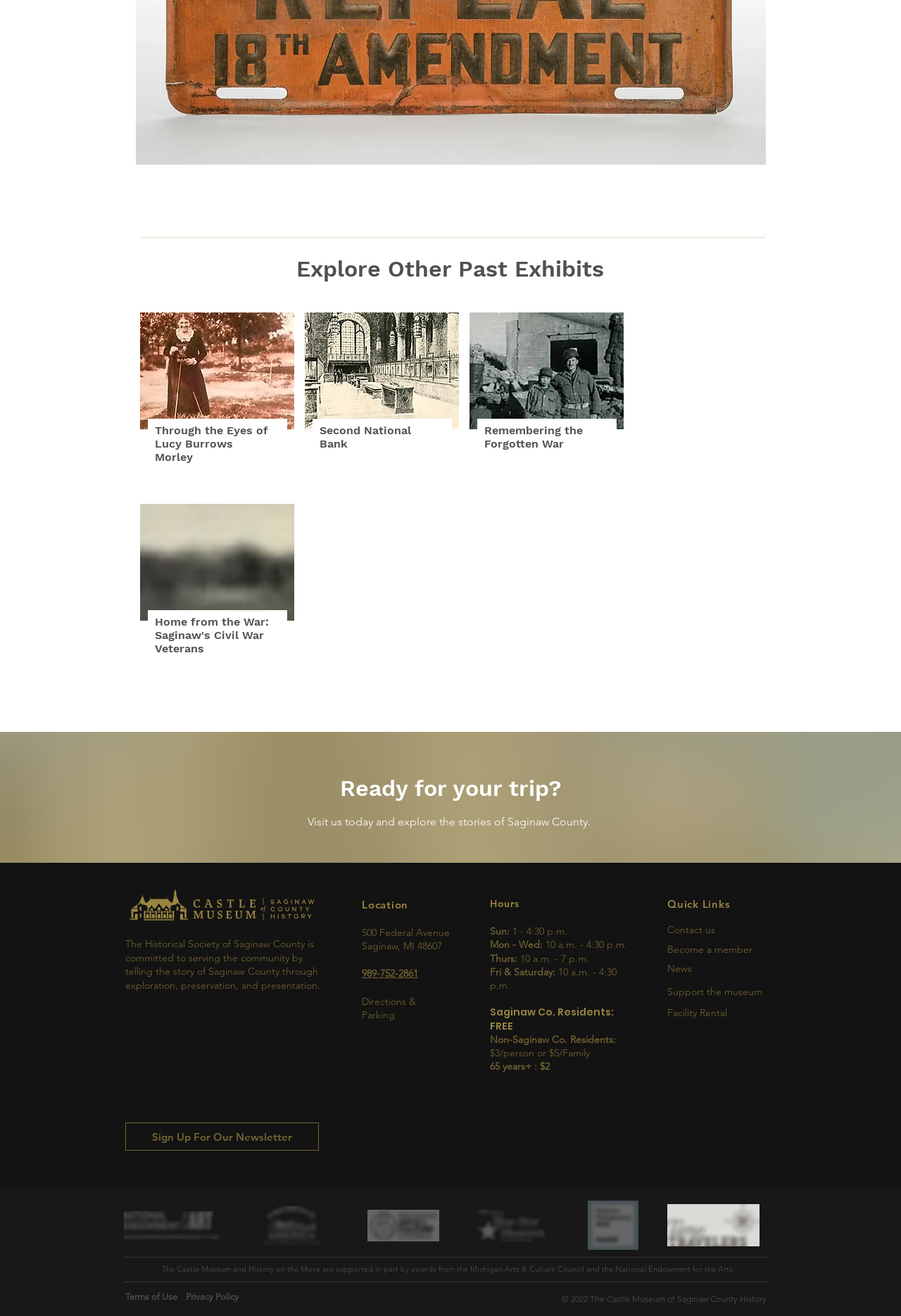Identify the bounding box coordinates of the region that should be clicked to execute the following instruction: "Get directions to the museum".

[0.402, 0.757, 0.462, 0.775]